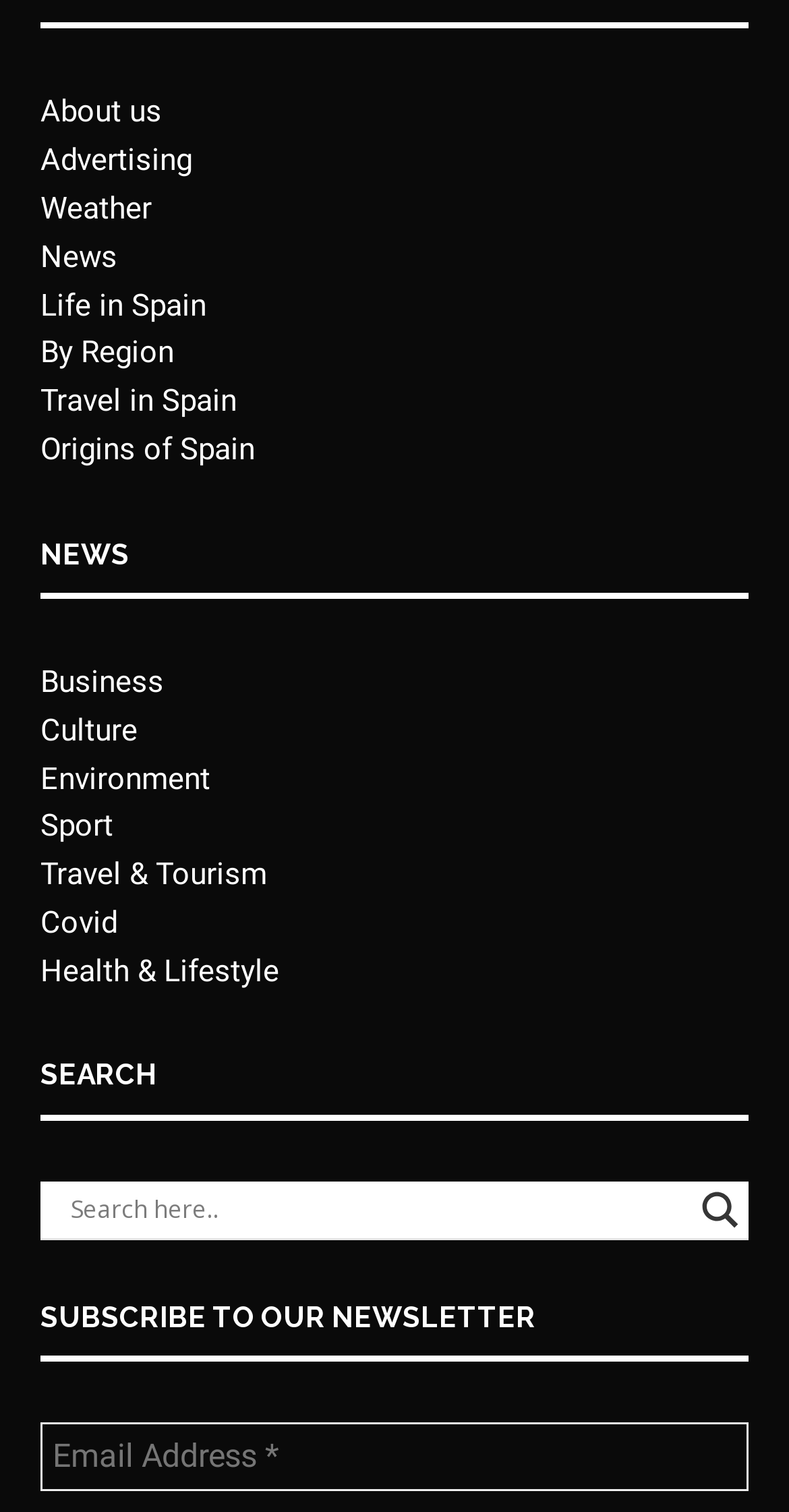Answer the question below using just one word or a short phrase: 
What is required to subscribe to the newsletter?

Email Address